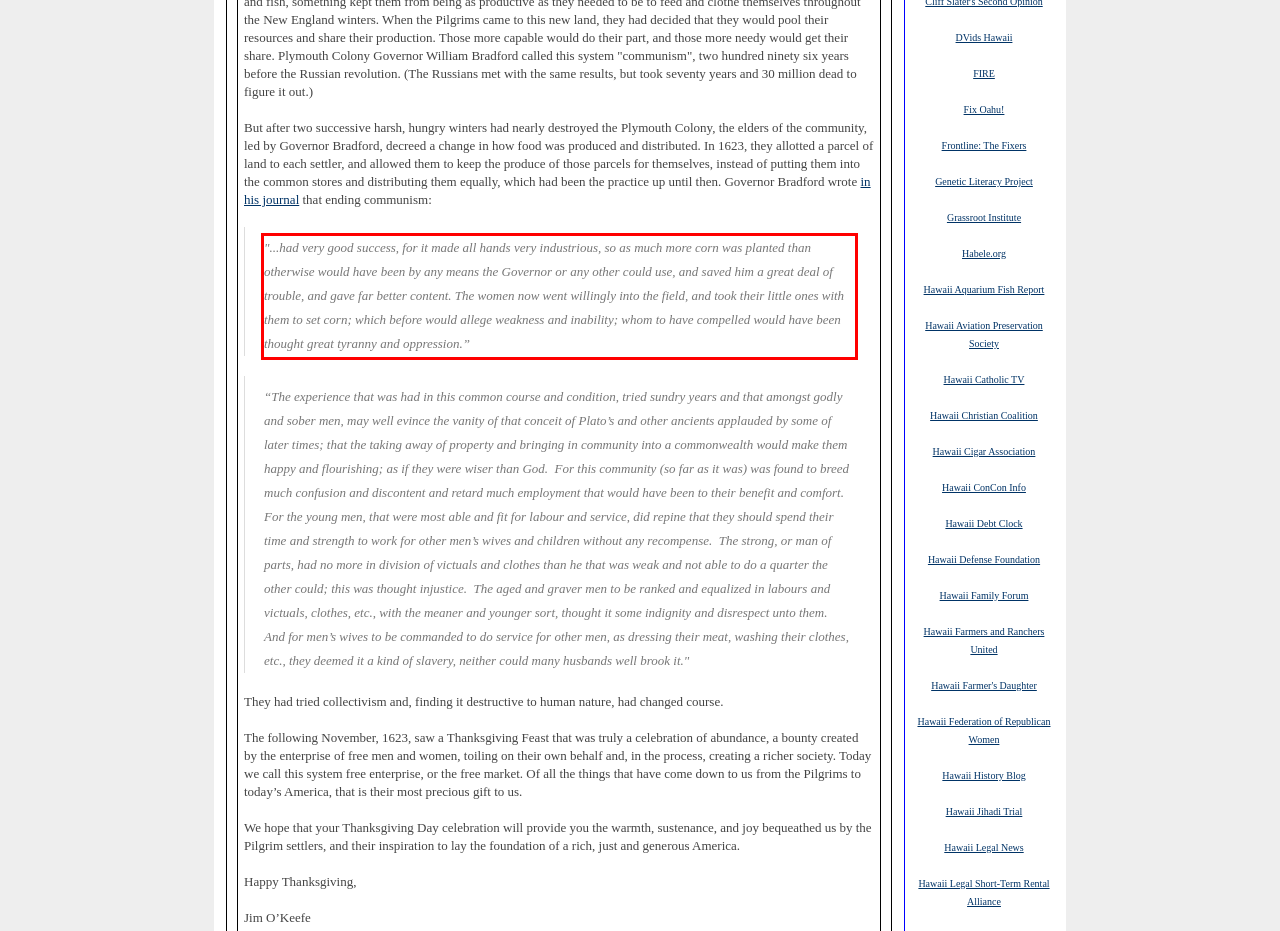You are provided with a screenshot of a webpage that includes a red bounding box. Extract and generate the text content found within the red bounding box.

"...had very good success, for it made all hands very industrious, so as much more corn was planted than otherwise would have been by any means the Governor or any other could use, and saved him a great deal of trouble, and gave far better content. The women now went willingly into the field, and took their little ones with them to set corn; which before would allege weakness and inability; whom to have compelled would have been thought great tyranny and oppression.”